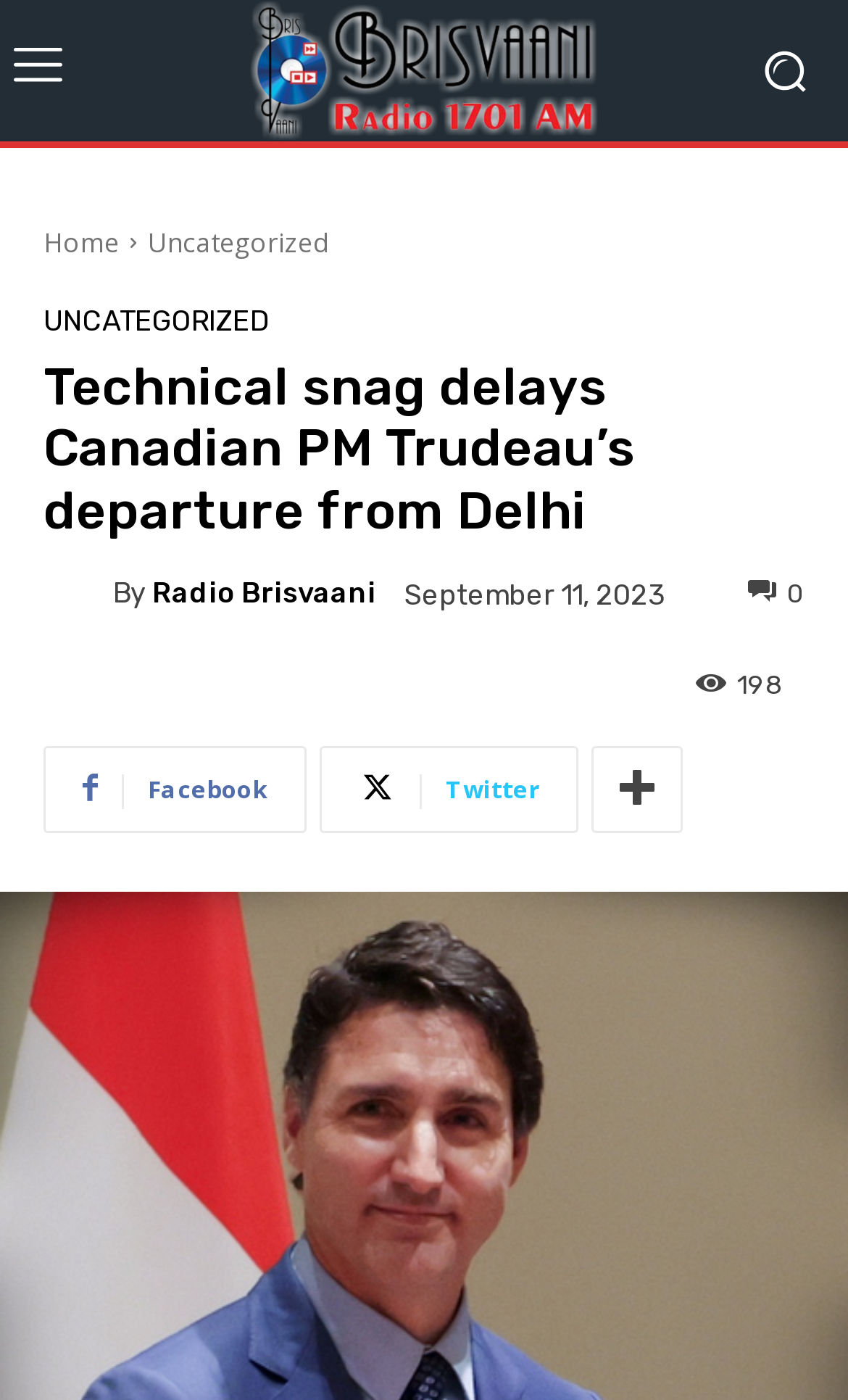Please study the image and answer the question comprehensively:
What is the date of the article?

I found the date of the article by looking at the text next to the time icon, which states 'September 11, 2023'.